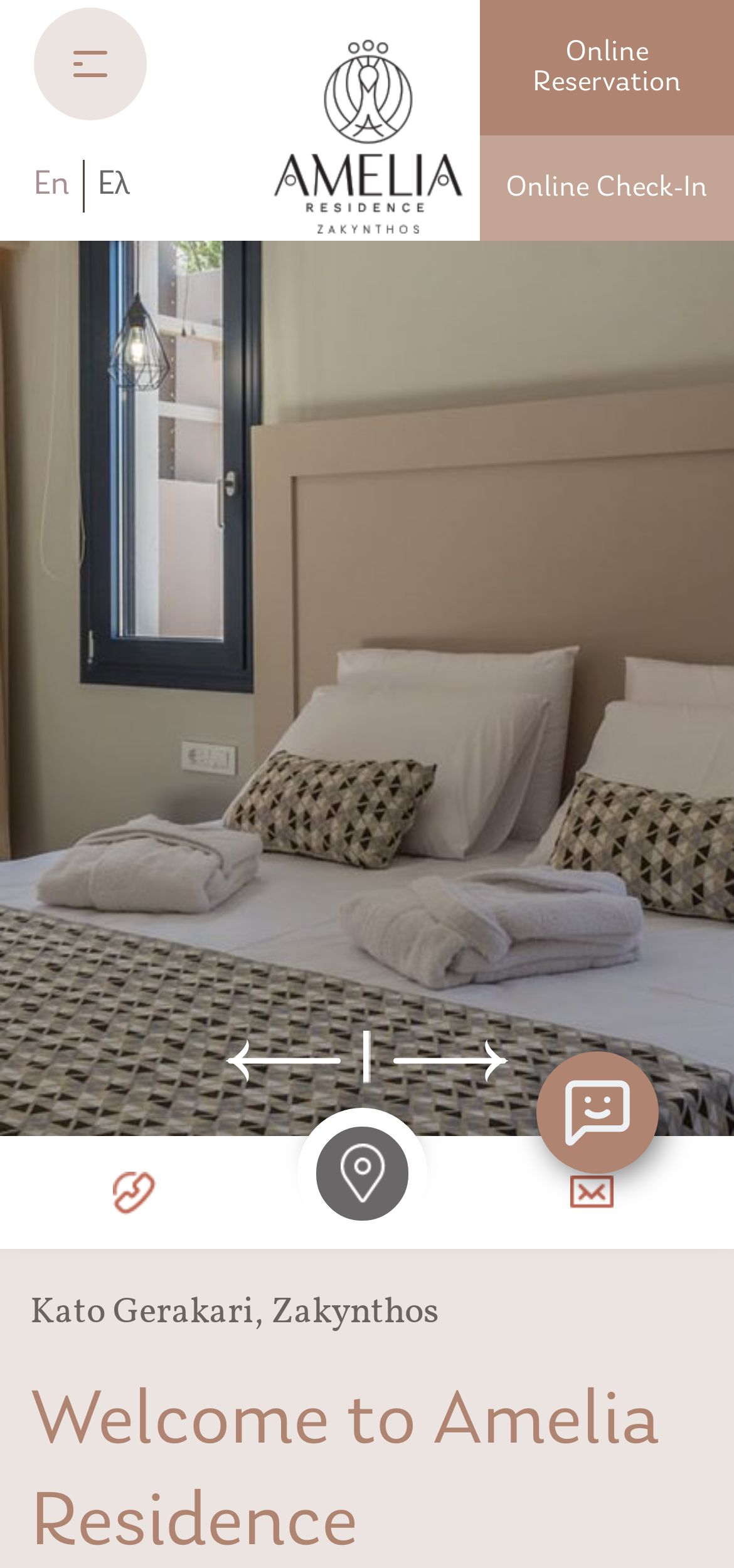Identify the bounding box coordinates of the area you need to click to perform the following instruction: "Go to the next slide".

[0.504, 0.644, 0.723, 0.703]